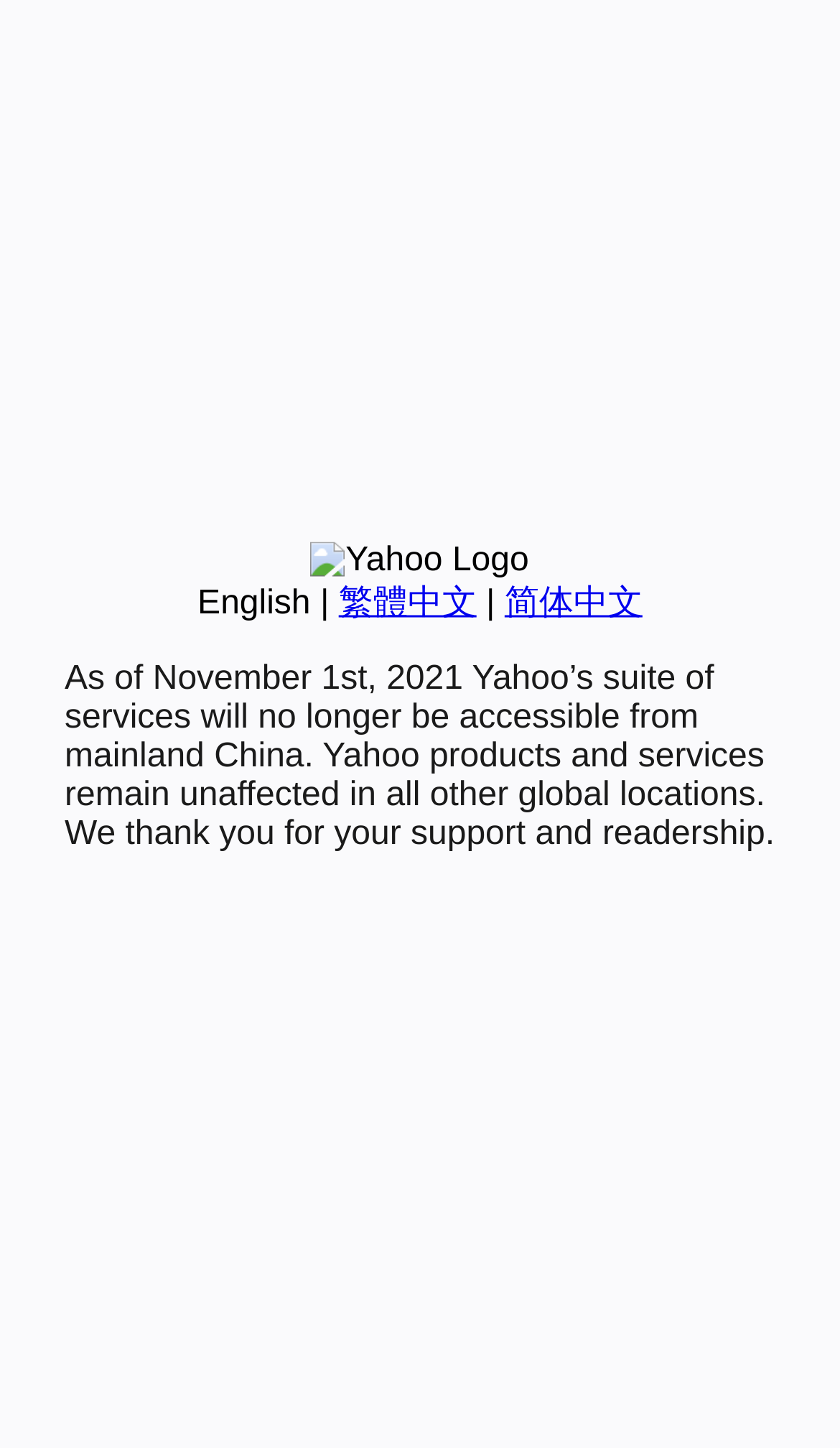Return the bounding box coordinates of the UI element that corresponds to this description: "繁體中文". The coordinates must be given as four float numbers in the range of 0 and 1, [left, top, right, bottom].

[0.403, 0.404, 0.567, 0.429]